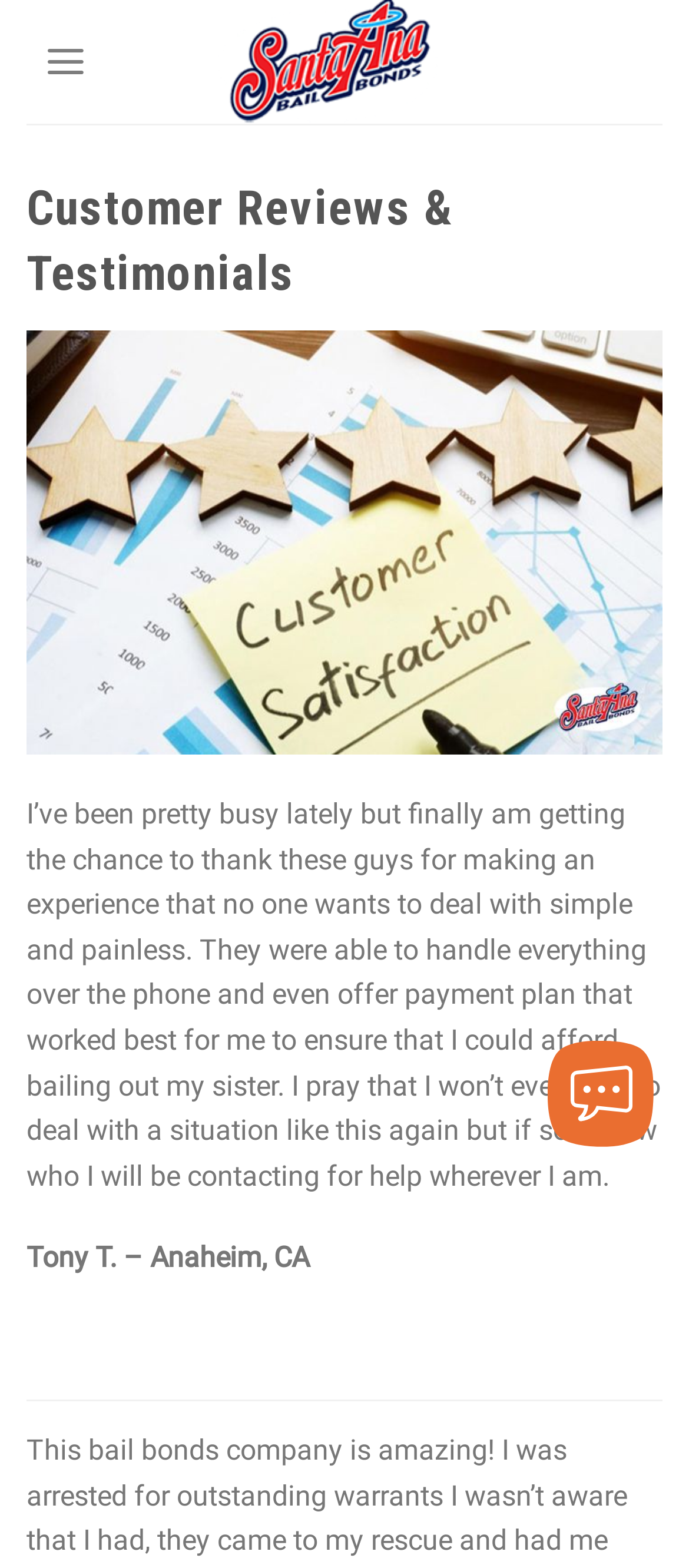Using the elements shown in the image, answer the question comprehensively: What is the purpose of the 'Launch chat button'?

The 'Launch chat button' is located at the bottom-right corner of the webpage, and its purpose is to allow users to start a chat with the bail bonds company, likely to ask questions or get assistance.